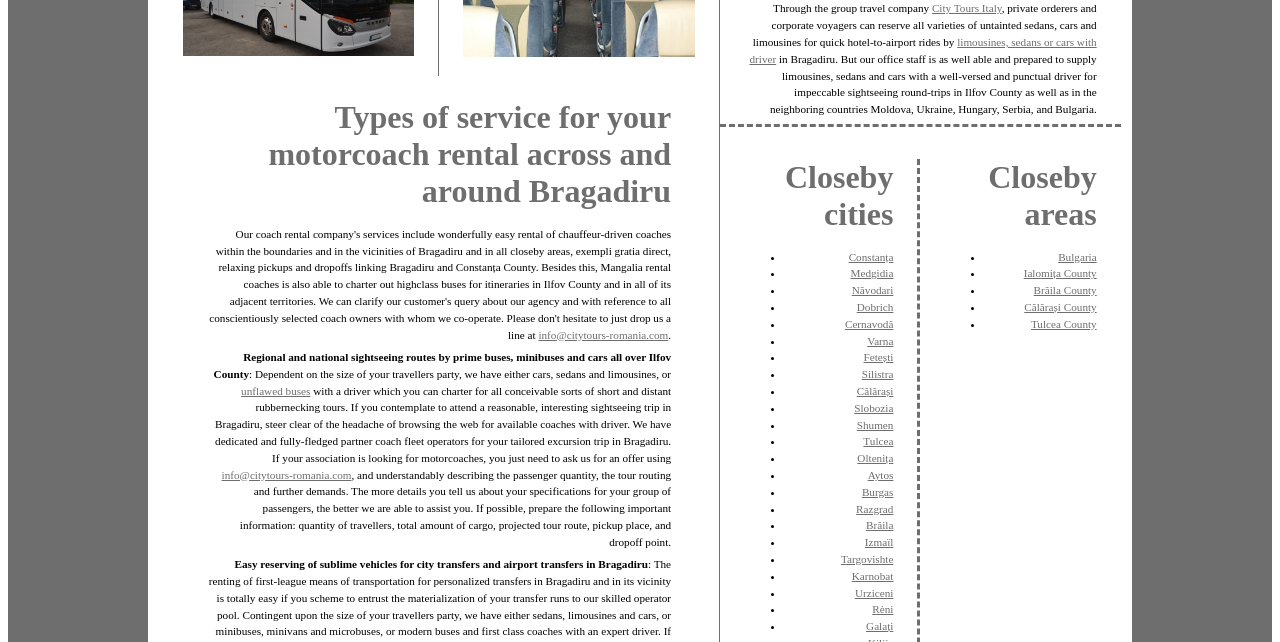Show the bounding box coordinates for the element that needs to be clicked to execute the following instruction: "Contact City Tours Italy". Provide the coordinates in the form of four float numbers between 0 and 1, i.e., [left, top, right, bottom].

[0.728, 0.004, 0.783, 0.022]